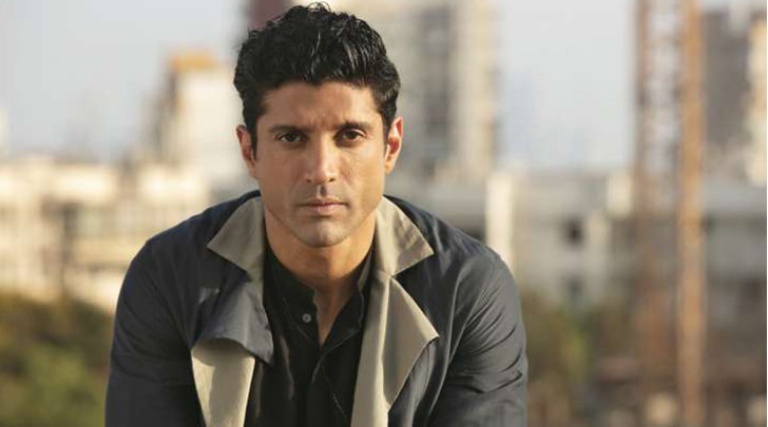What is the color of Farhan Akhtar's outfit?
Provide a thorough and detailed answer to the question.

The caption describes Farhan Akhtar's outfit as a stylish dark outfit with a light-colored overlay, which complements his charismatic personality. This suggests that the outfit is a combination of dark and light colors.